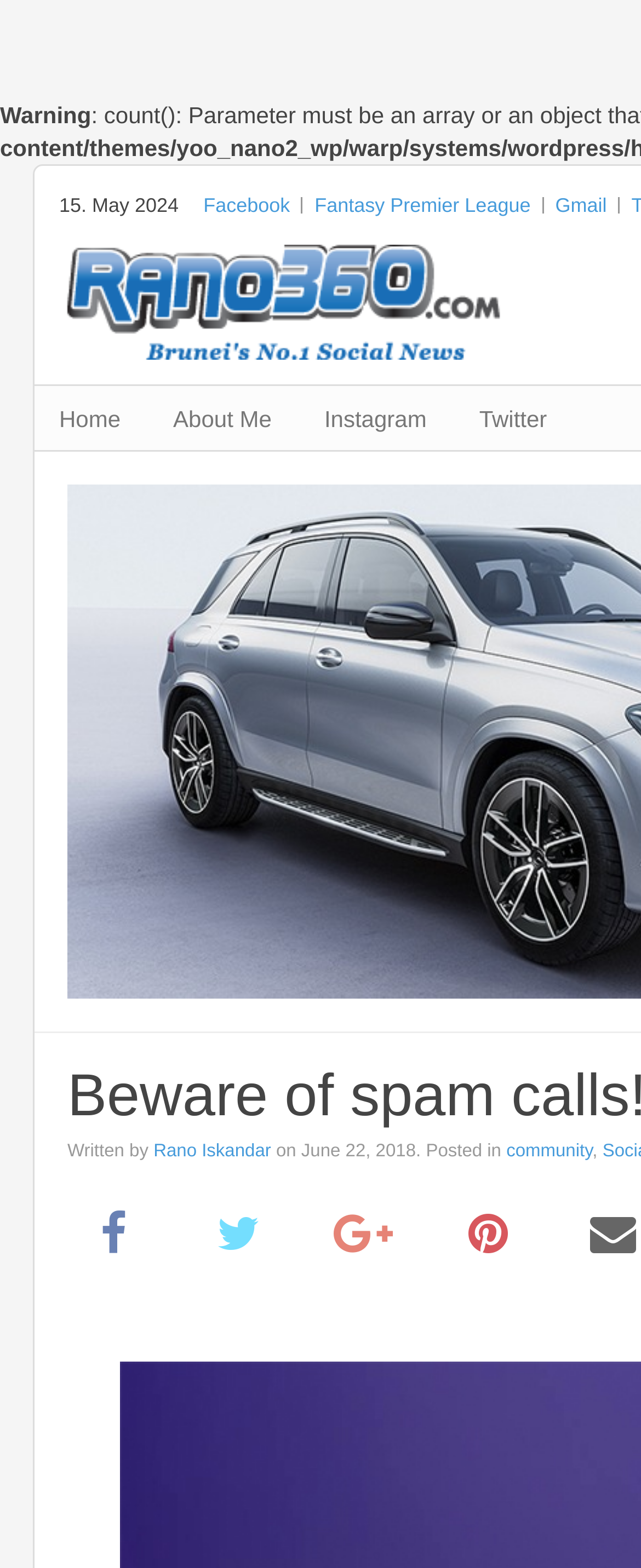Using the details from the image, please elaborate on the following question: What is the author of the latest article?

I found the author of the latest article by looking at the link with the text 'Rano Iskandar' which is located next to the 'Written by' text.